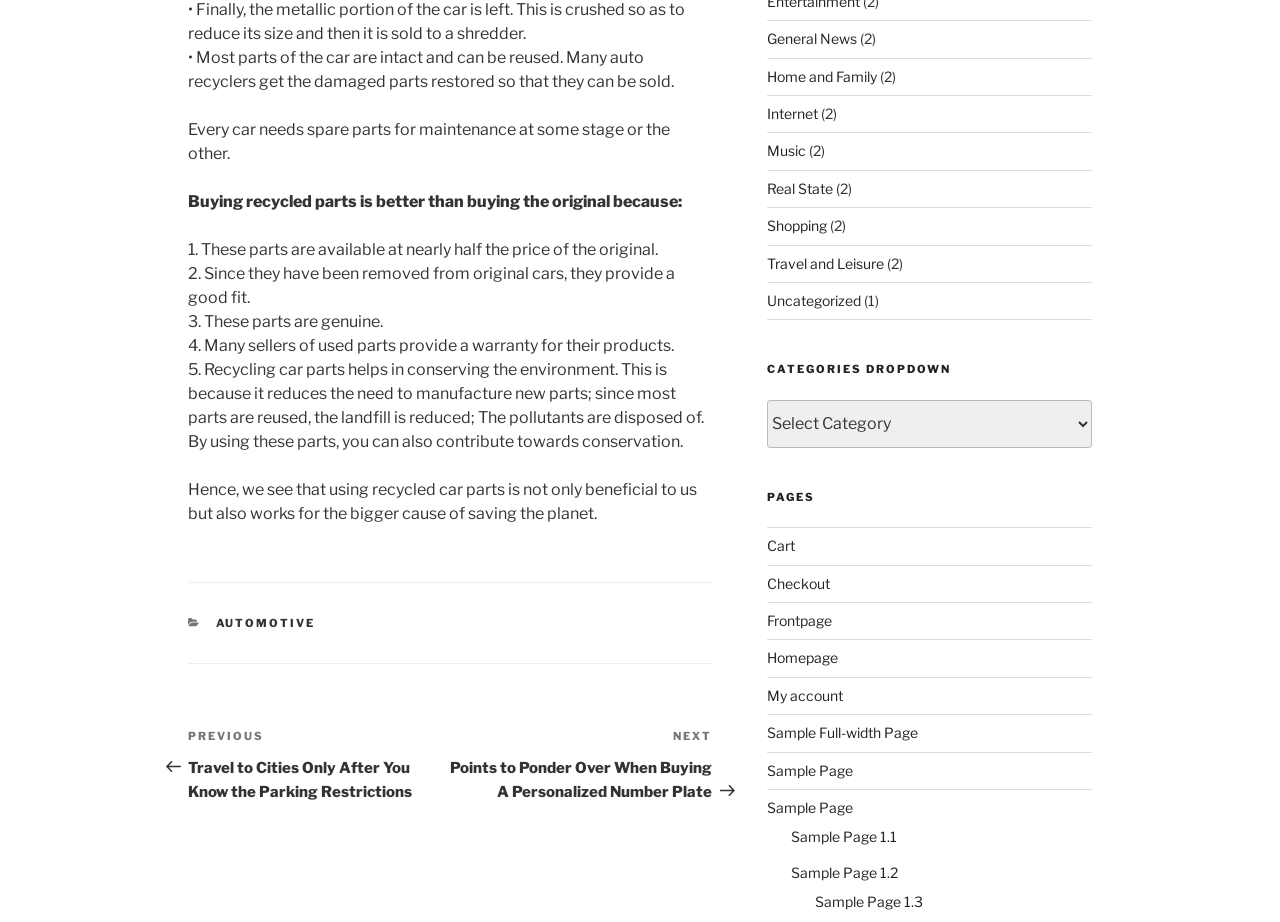Answer the following query concisely with a single word or phrase:
What is the benefit of buying recycled car parts?

They are available at nearly half the price